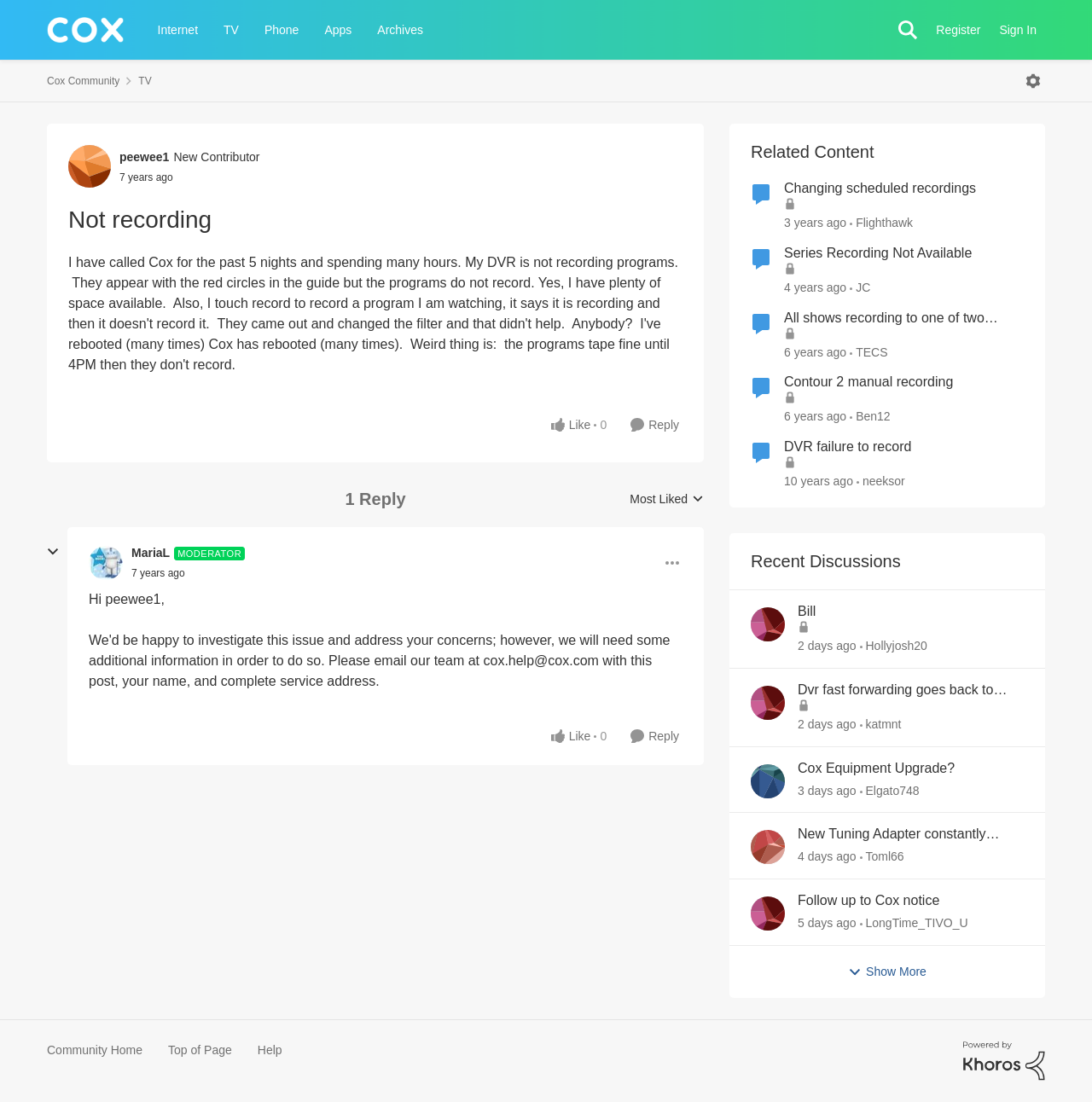What is the name of the author who started the discussion?
Your answer should be a single word or phrase derived from the screenshot.

peewee1